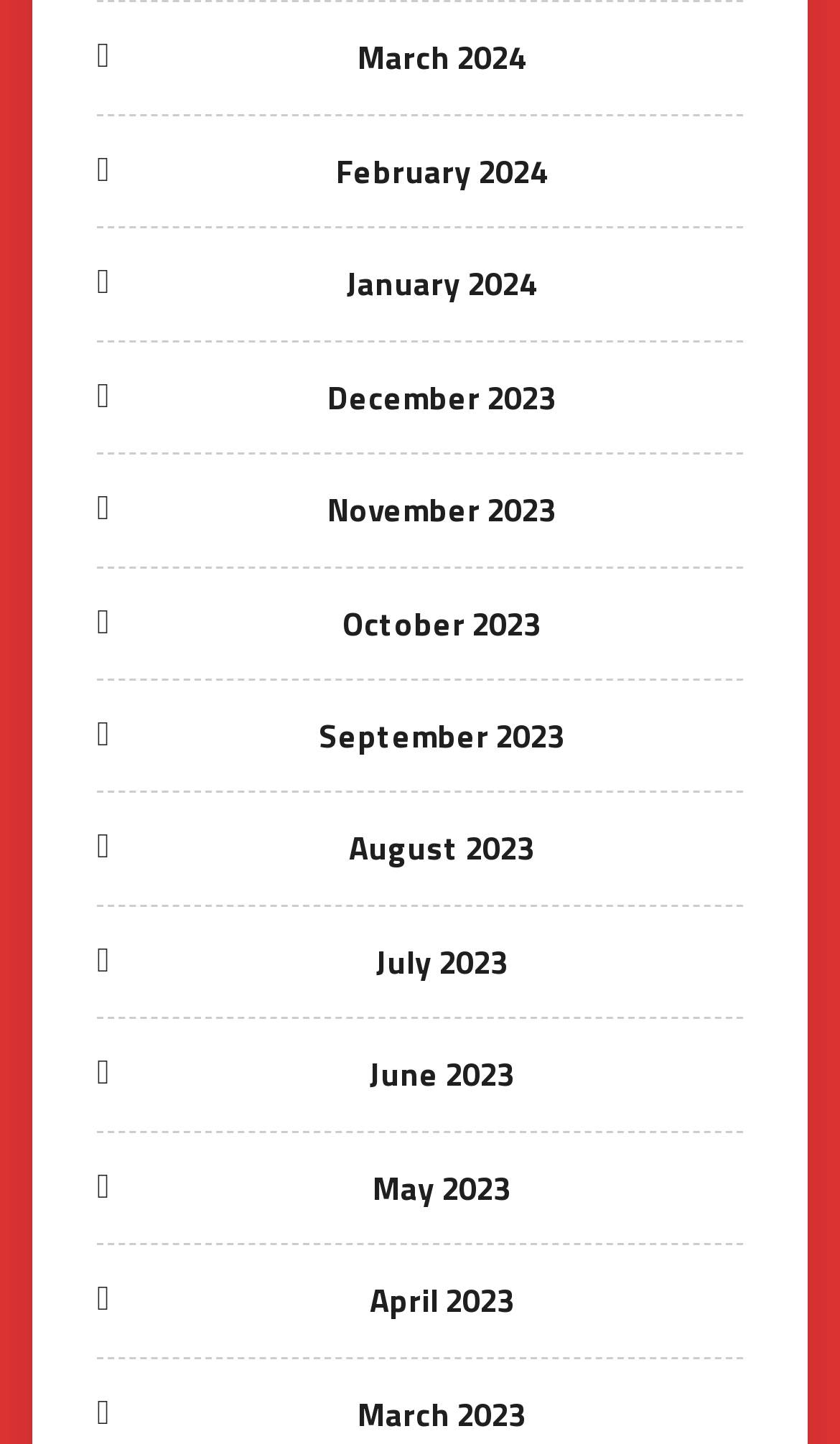Identify the bounding box coordinates of the region that should be clicked to execute the following instruction: "Access December 2023".

[0.39, 0.258, 0.662, 0.292]